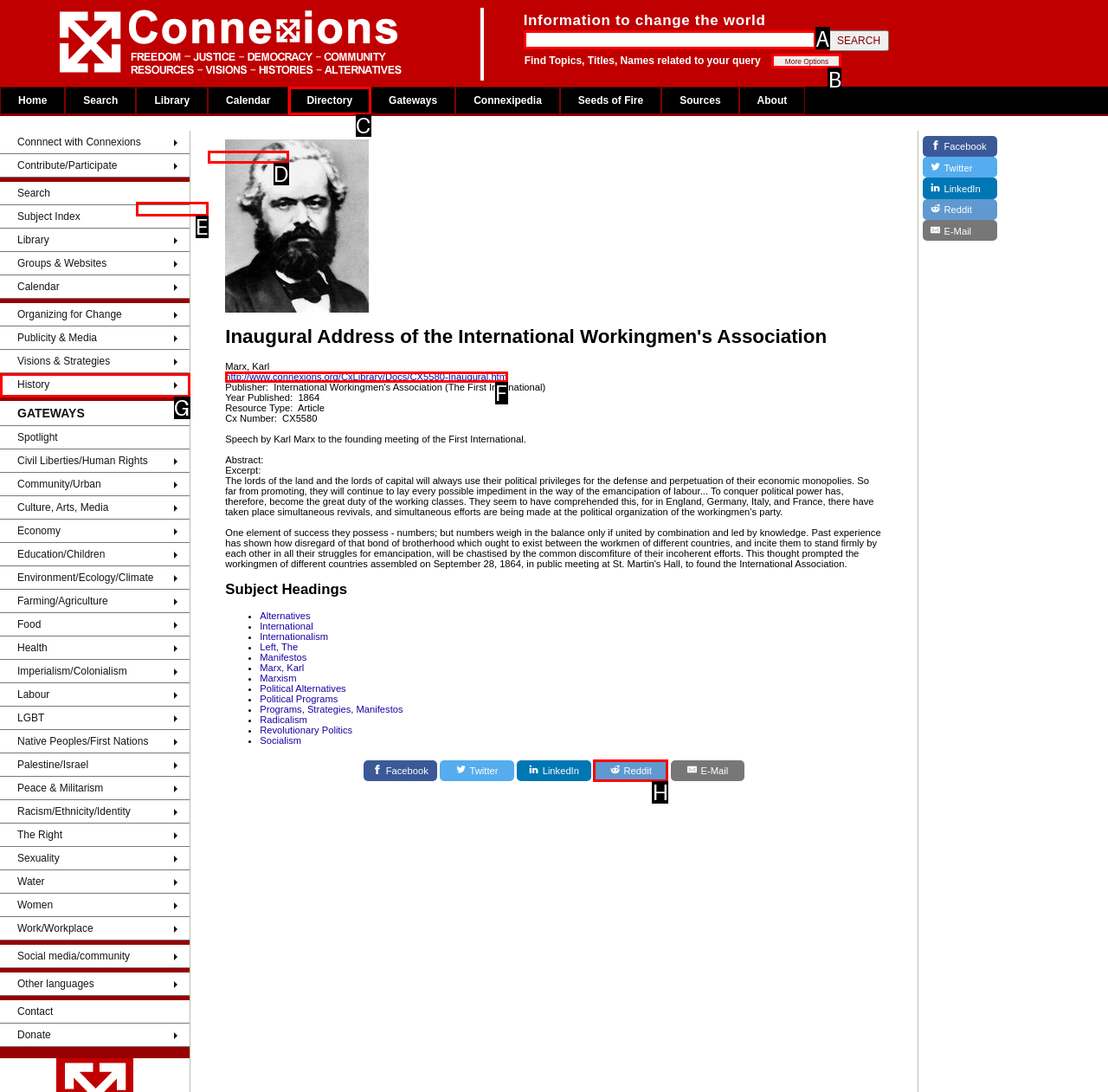Pick the option that should be clicked to perform the following task: Search for a topic
Answer with the letter of the selected option from the available choices.

A